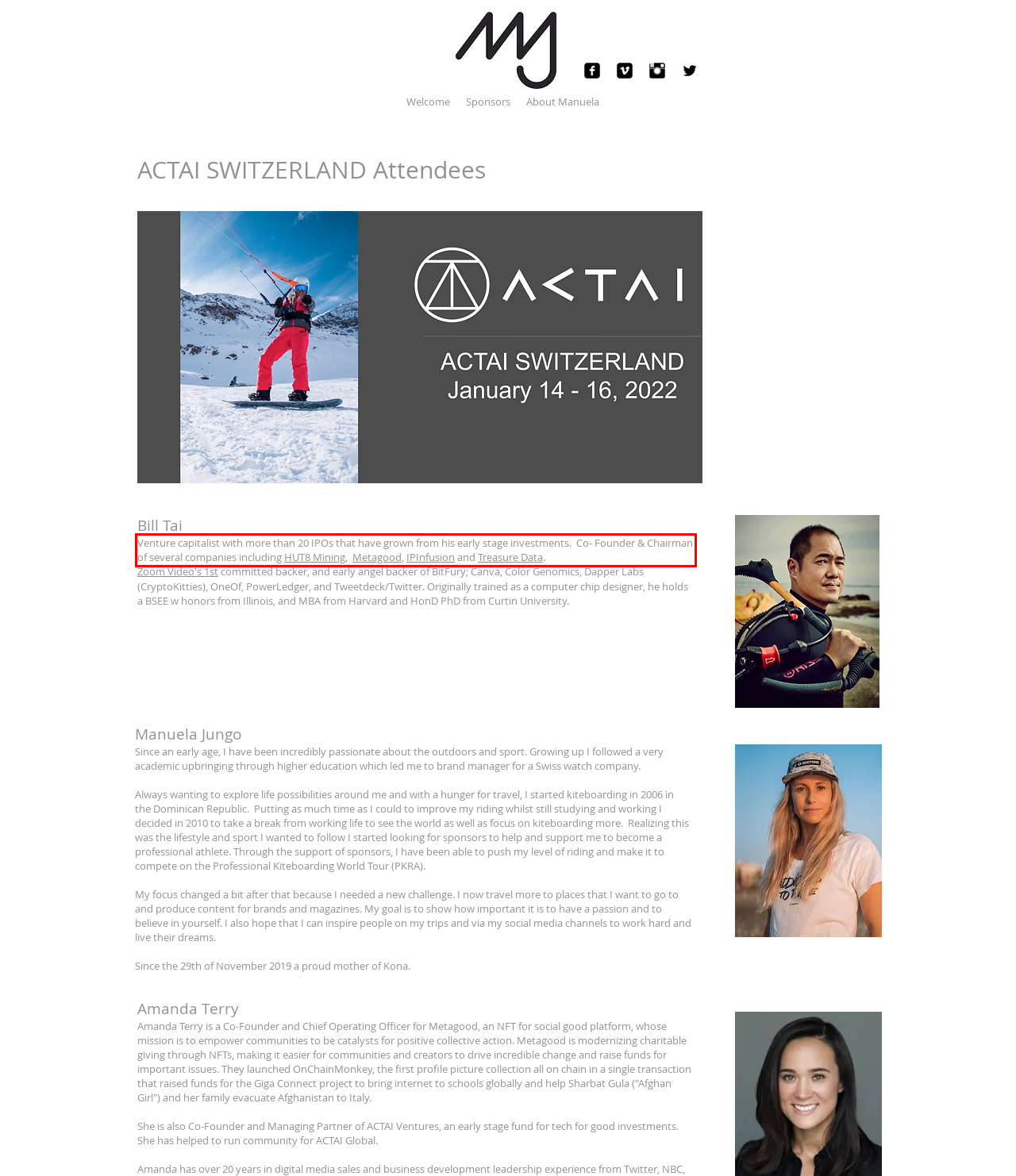You are provided with a screenshot of a webpage featuring a red rectangle bounding box. Extract the text content within this red bounding box using OCR.

Venture capitalist with more than 20 IPOs that have grown from his early stage investments. Co- Founder & Chairman of several companies including HUT8 Mining, Metagood, IPInfusion and Treasure Data.